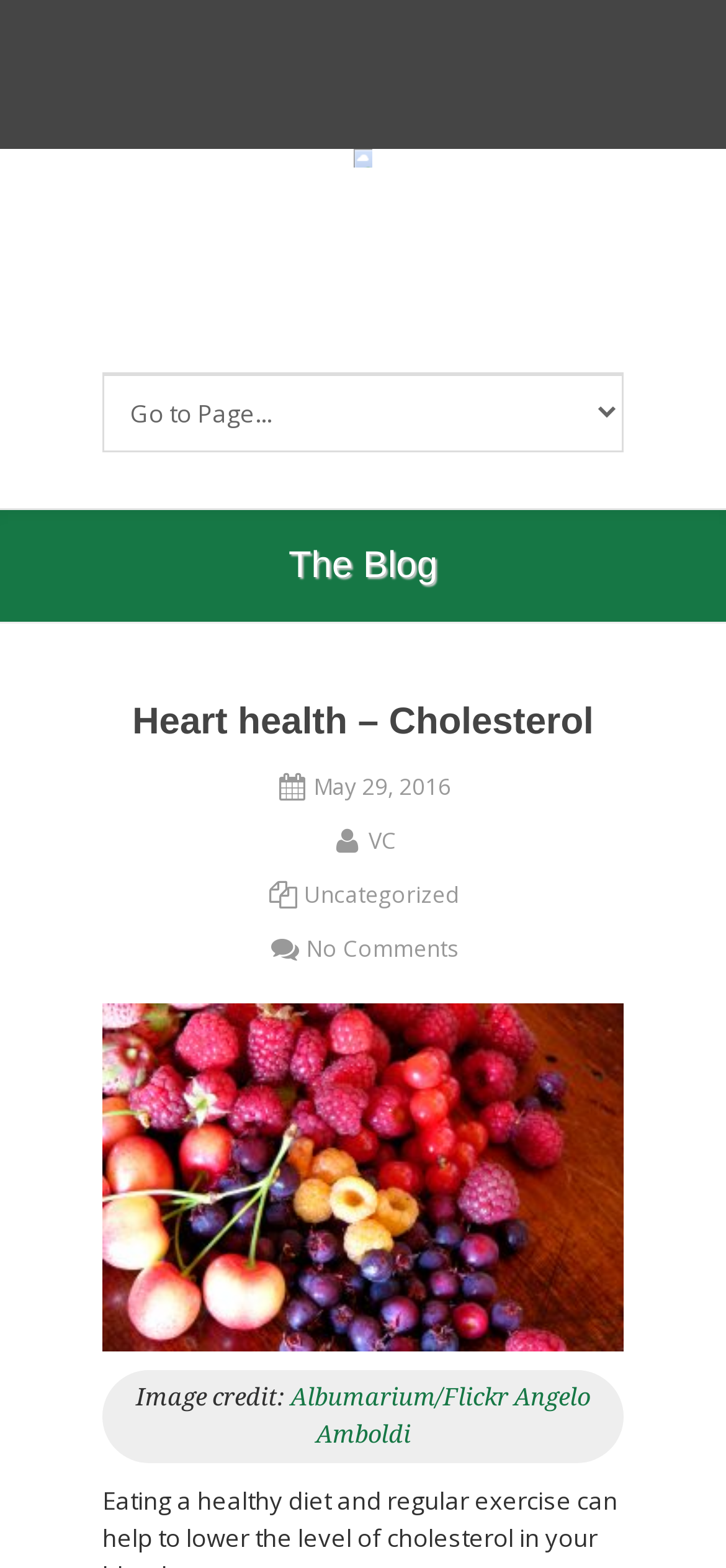Identify the coordinates of the bounding box for the element described below: "No Comments". Return the coordinates as four float numbers between 0 and 1: [left, top, right, bottom].

[0.368, 0.595, 0.632, 0.615]